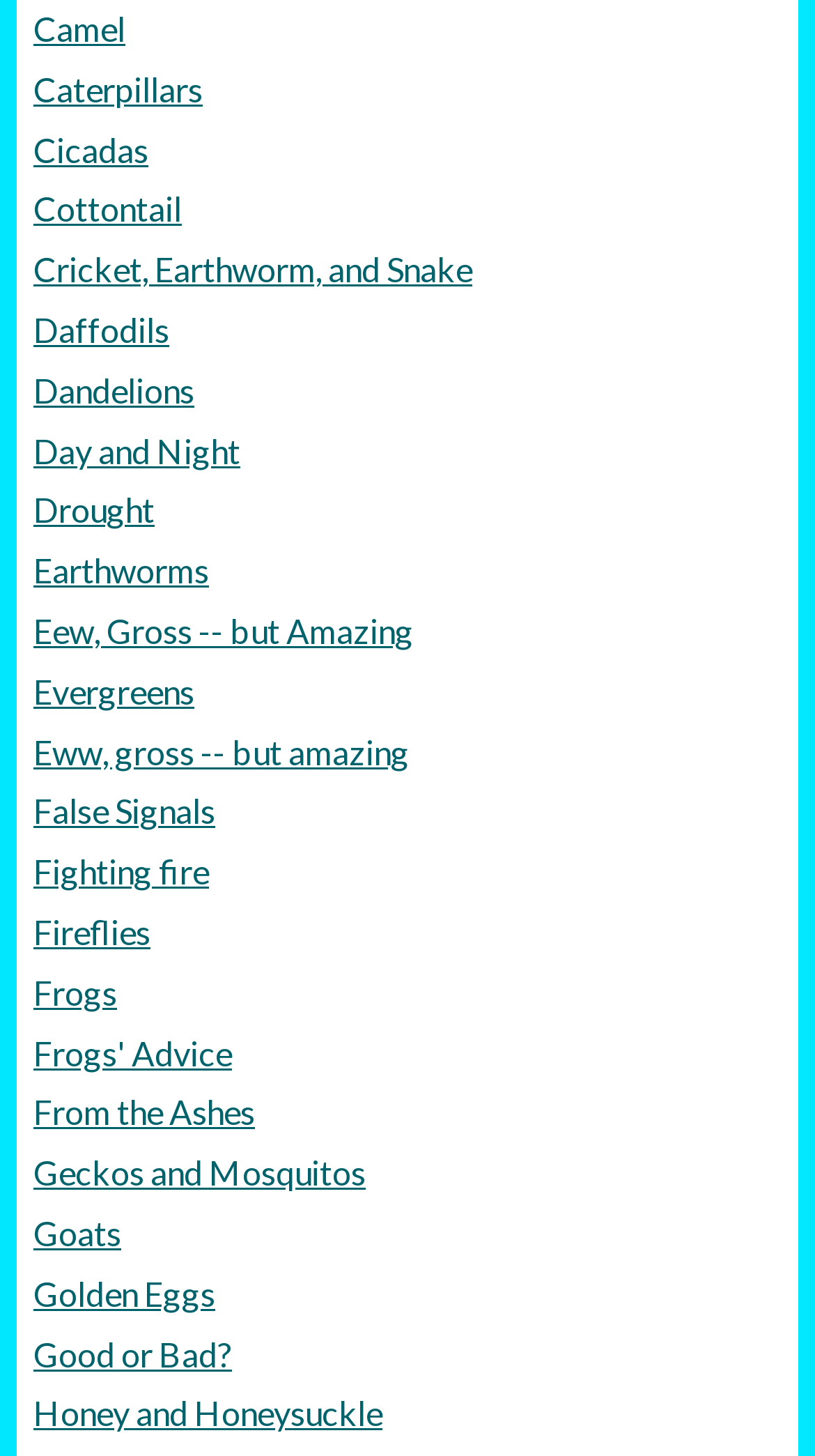Reply to the question with a single word or phrase:
What is the first menu item?

Caterpillars